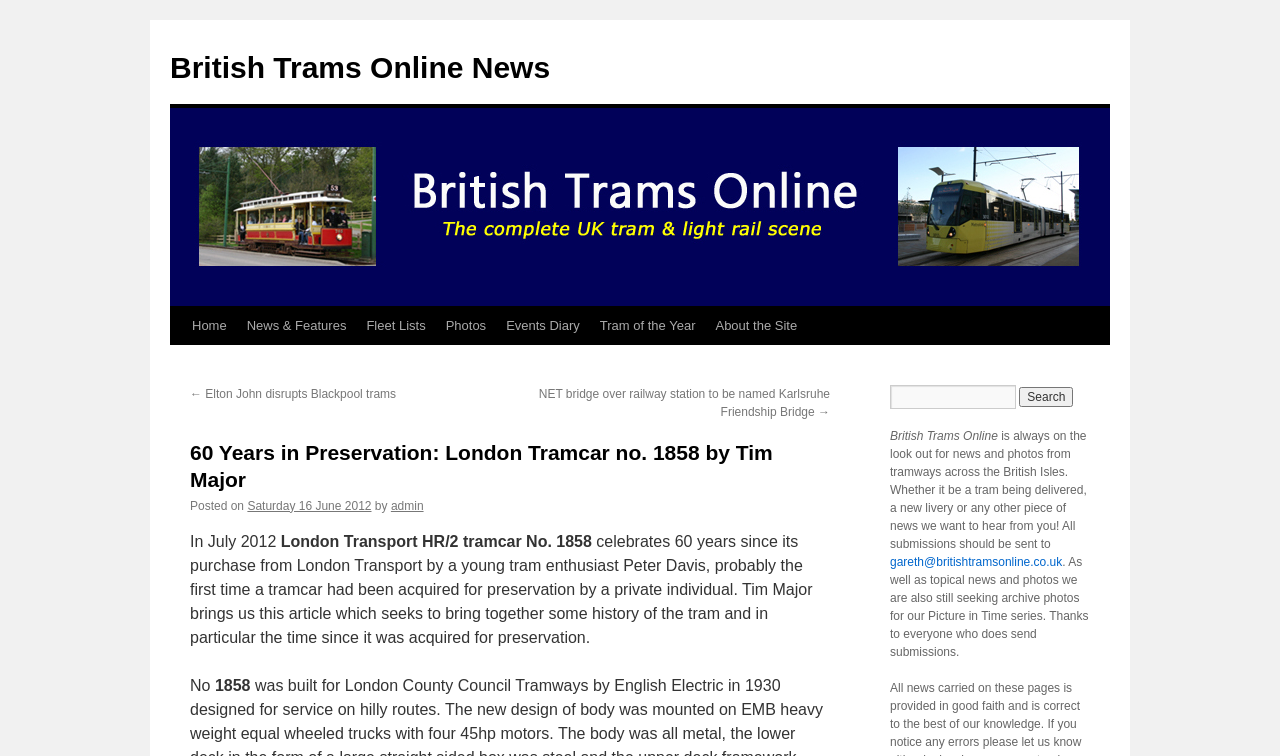Determine the bounding box coordinates for the clickable element required to fulfill the instruction: "Contact the site administrator". Provide the coordinates as four float numbers between 0 and 1, i.e., [left, top, right, bottom].

[0.695, 0.734, 0.83, 0.753]